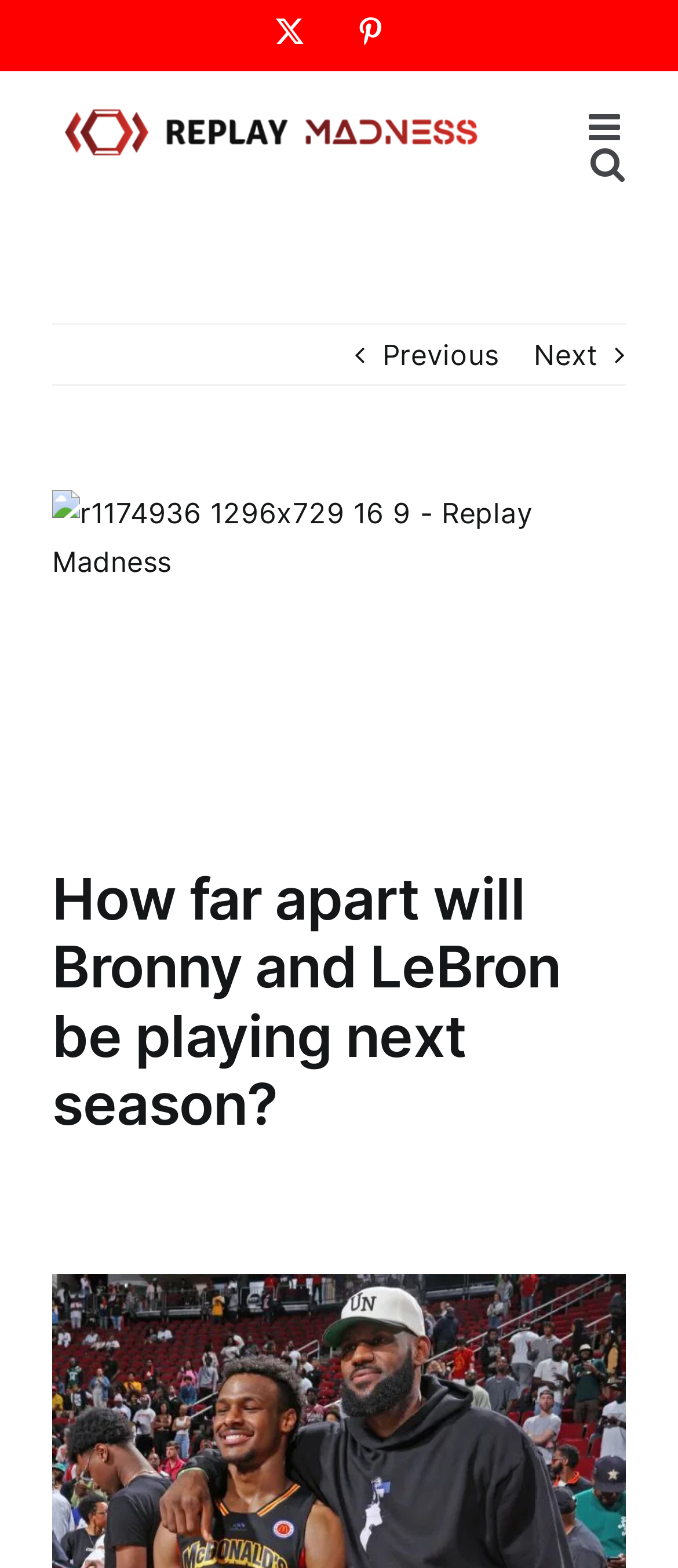What is the topic of the main article?
We need a detailed and exhaustive answer to the question. Please elaborate.

I read the main heading of the webpage, which is 'How far apart will Bronny and LeBron be playing next season?'. This heading suggests that the topic of the main article is about Bronny and LeBron James, specifically their distance from each other during the upcoming season.